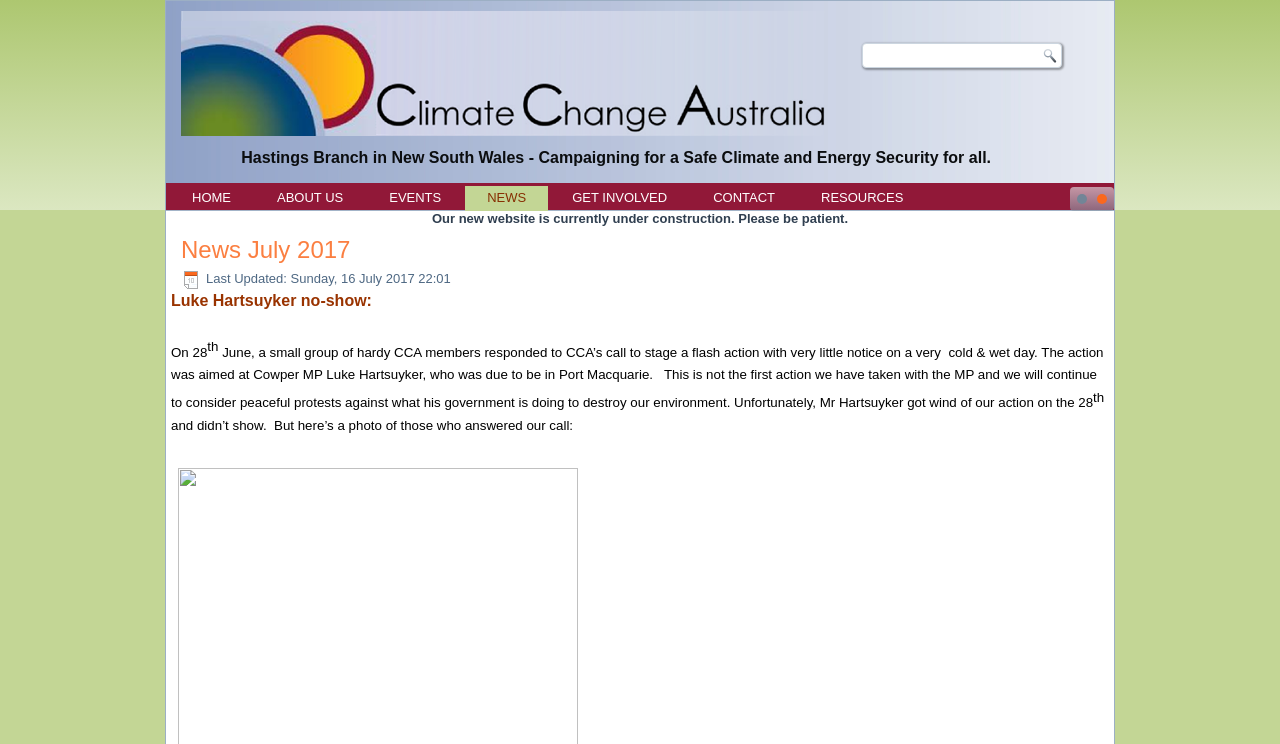How many links are in the top navigation menu?
Based on the screenshot, respond with a single word or phrase.

6